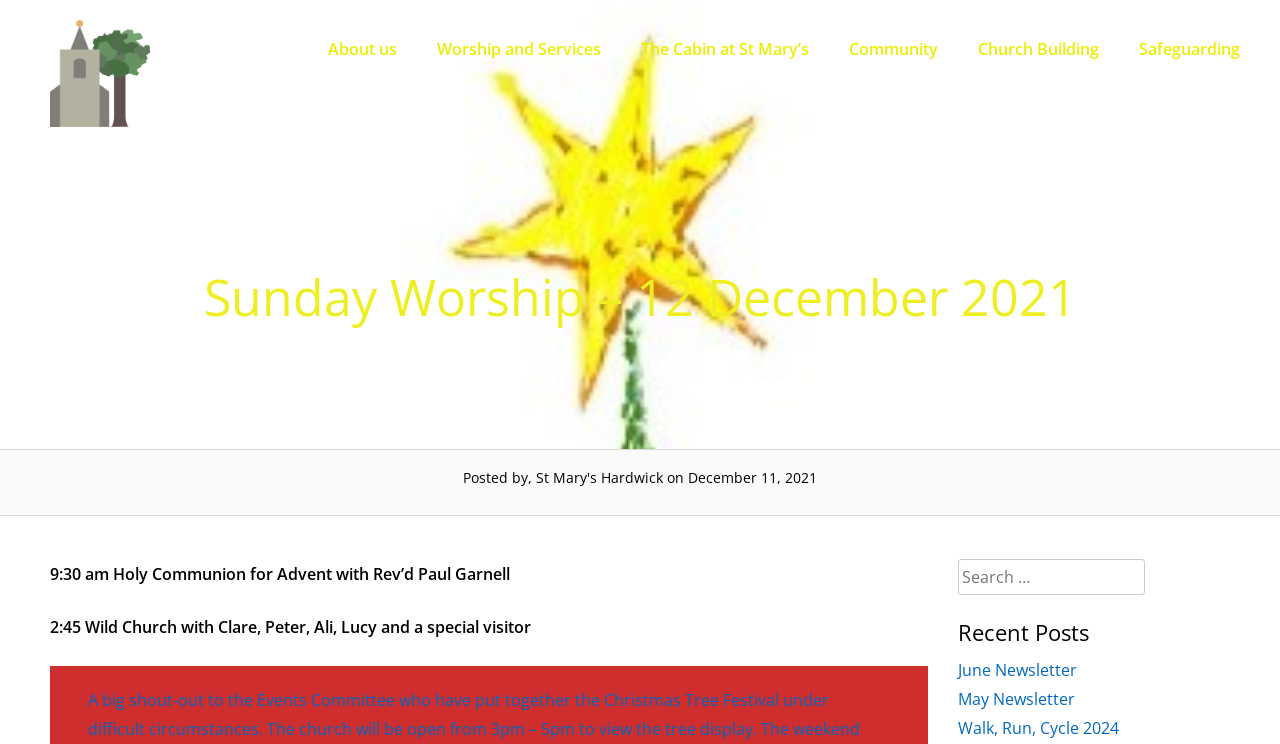Show the bounding box coordinates of the element that should be clicked to complete the task: "go to About us page".

[0.241, 0.027, 0.326, 0.106]